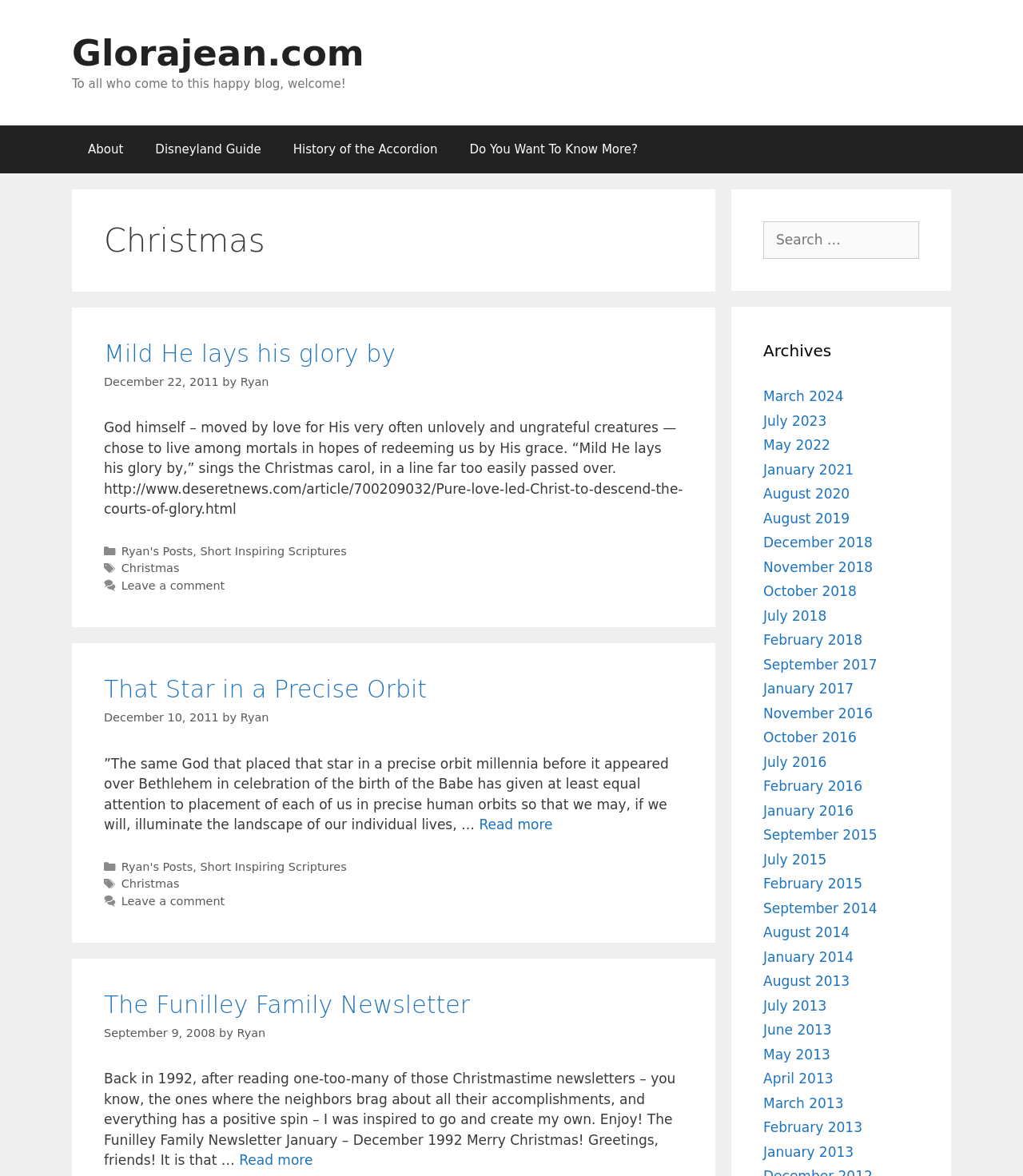What is the title of the first article?
Based on the screenshot, answer the question with a single word or phrase.

Christmas